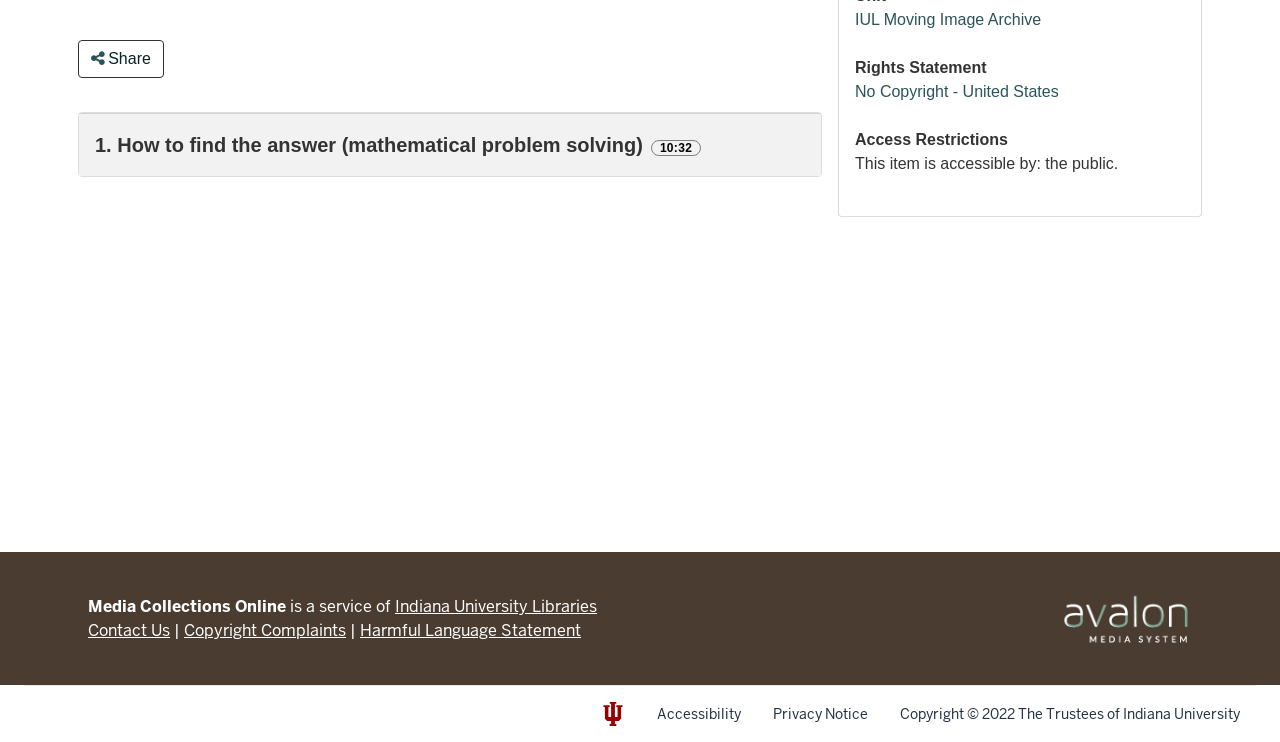Provide the bounding box coordinates for the UI element described in this sentence: "Copyright". The coordinates should be four float values between 0 and 1, i.e., [left, top, right, bottom].

[0.703, 0.95, 0.753, 0.974]